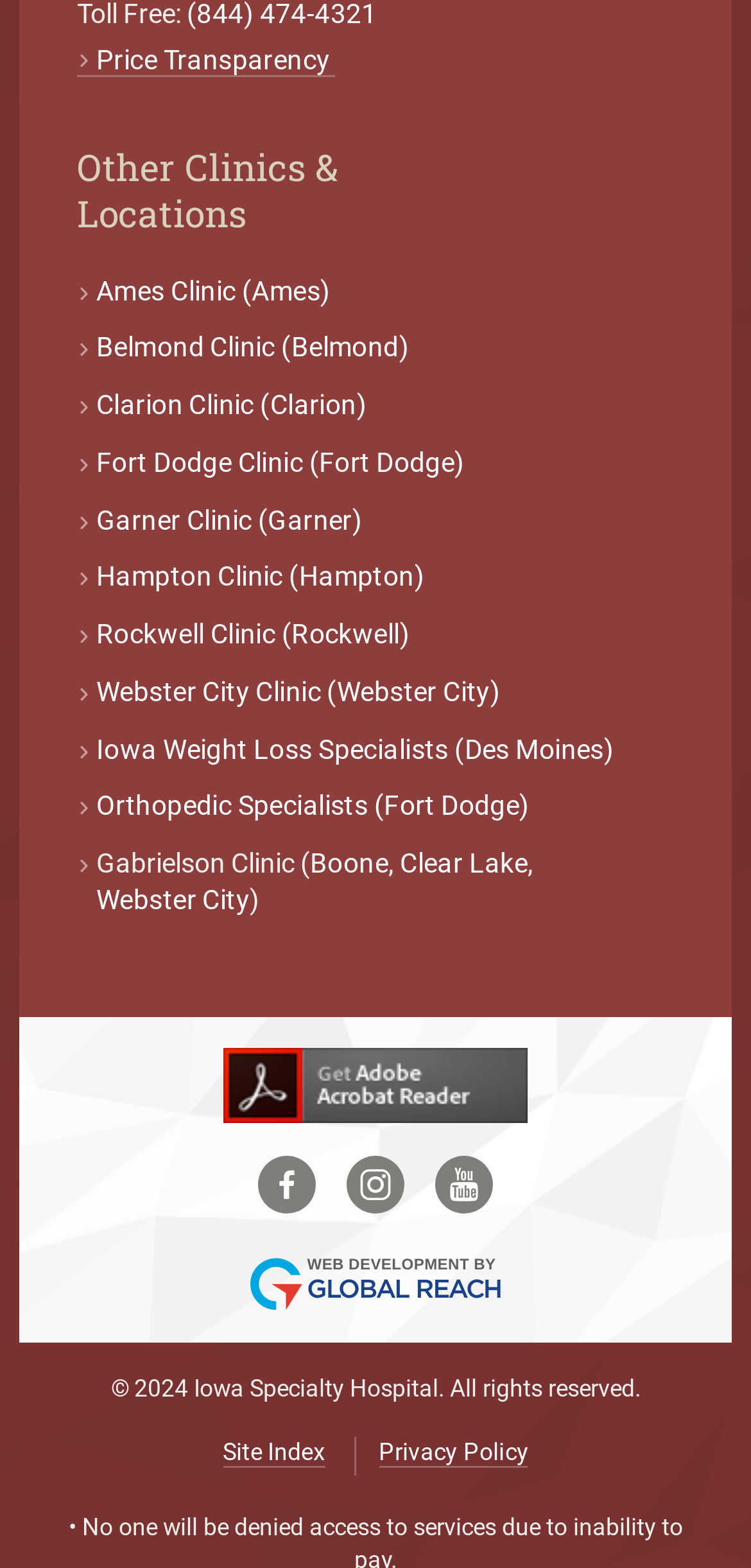Analyze the image and give a detailed response to the question:
How many social media icons are present?

I looked at the bottom of the webpage and found three social media icons: Facebook, Instagram, and YouTube.